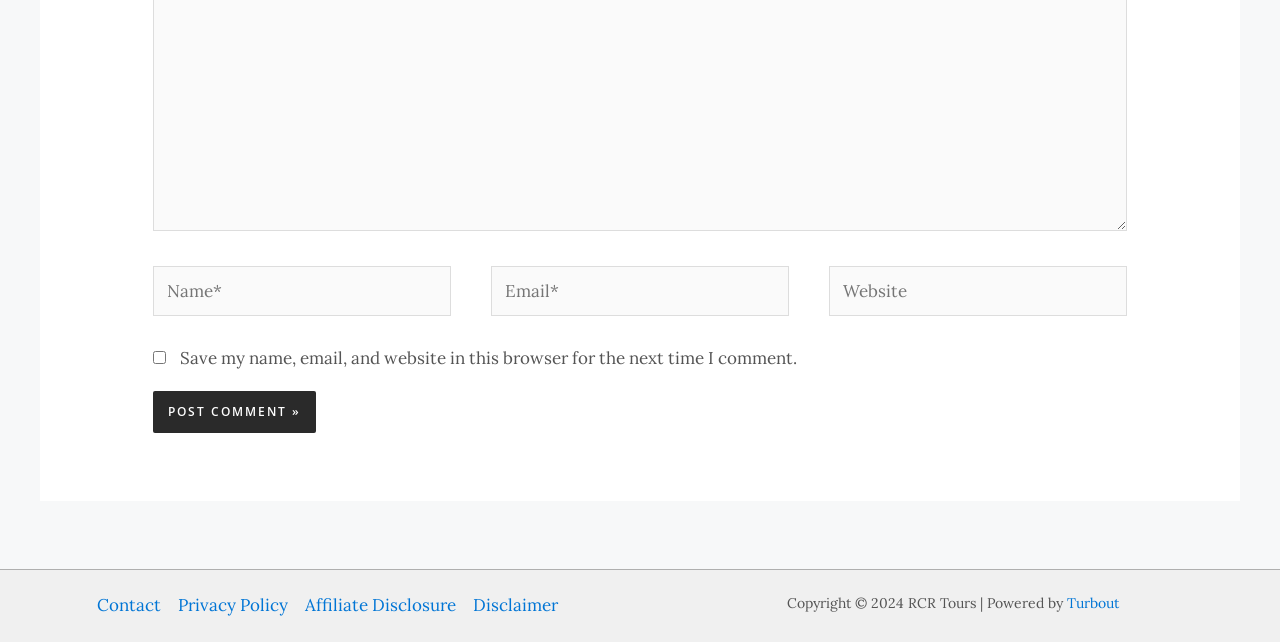Show the bounding box coordinates of the element that should be clicked to complete the task: "Visit the contact page".

[0.076, 0.92, 0.132, 0.969]